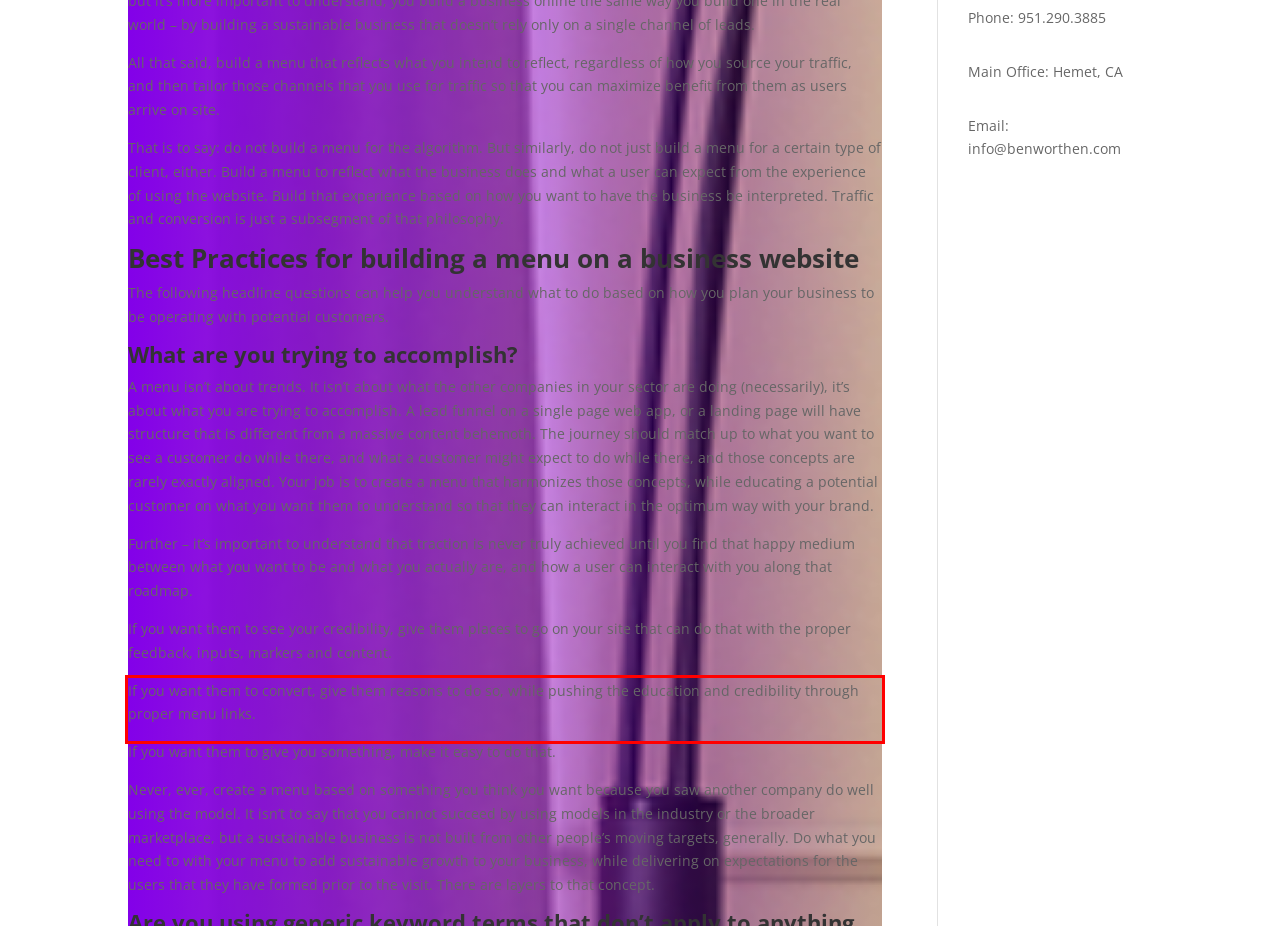Analyze the screenshot of the webpage and extract the text from the UI element that is inside the red bounding box.

If you want them to convert, give them reasons to do so, while pushing the education and credibility through proper menu links.